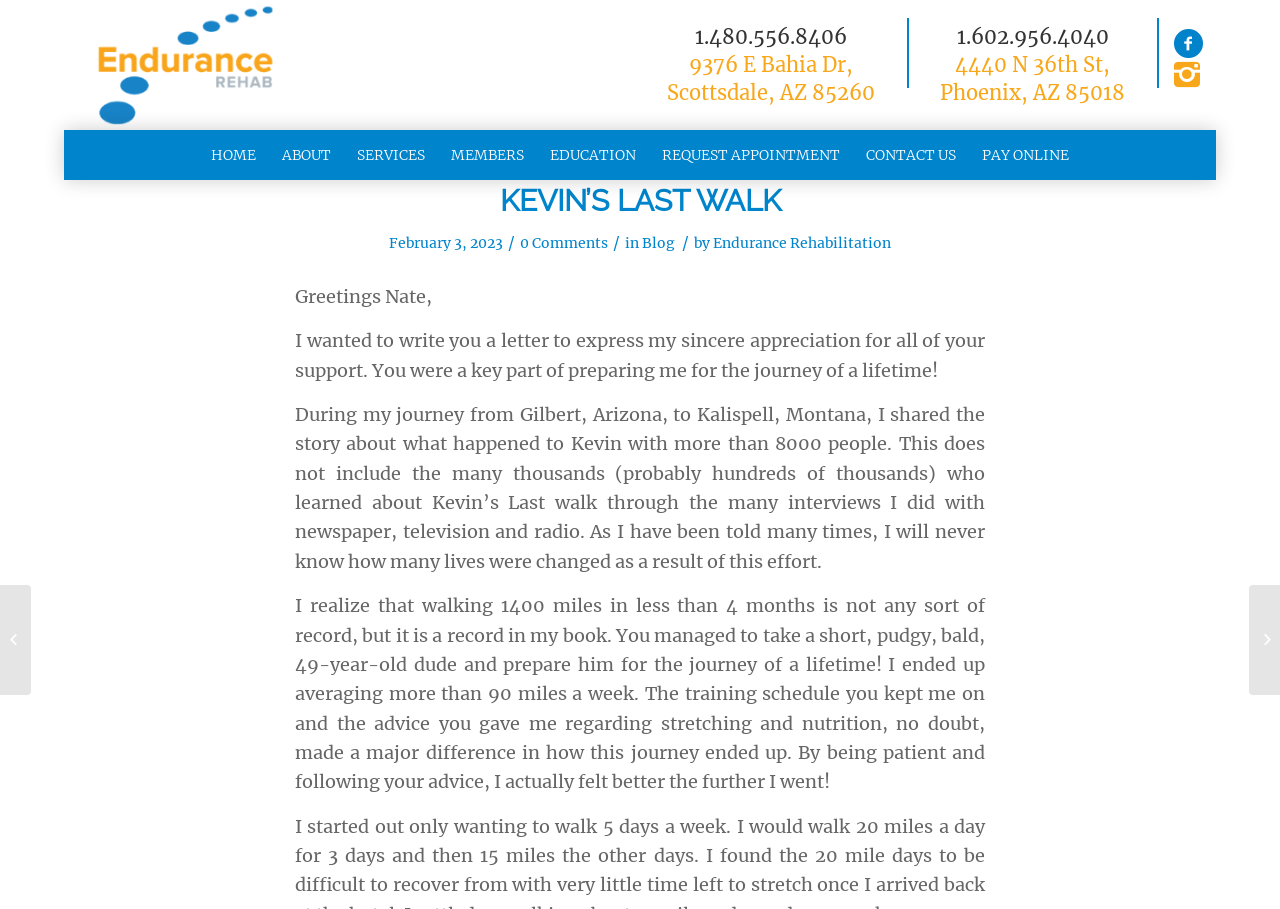Please determine the bounding box coordinates of the section I need to click to accomplish this instruction: "Request an appointment".

[0.507, 0.143, 0.666, 0.198]